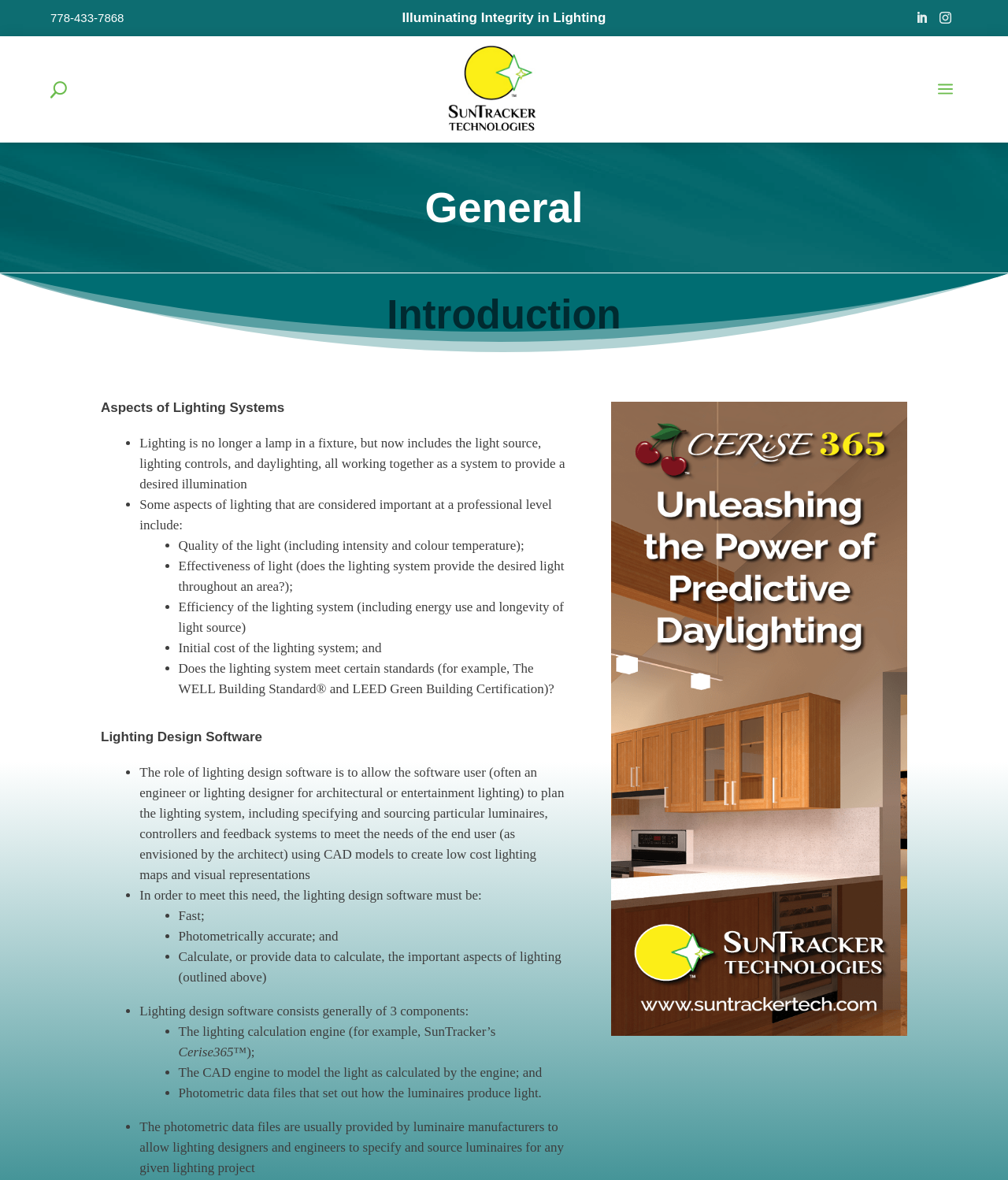Refer to the image and answer the question with as much detail as possible: What is the purpose of photometric data files?

The purpose of photometric data files is mentioned in the StaticText element with the text 'The photometric data files are usually provided by luminaire manufacturers to allow lighting designers and engineers to specify and source luminaires for any given lighting project'.